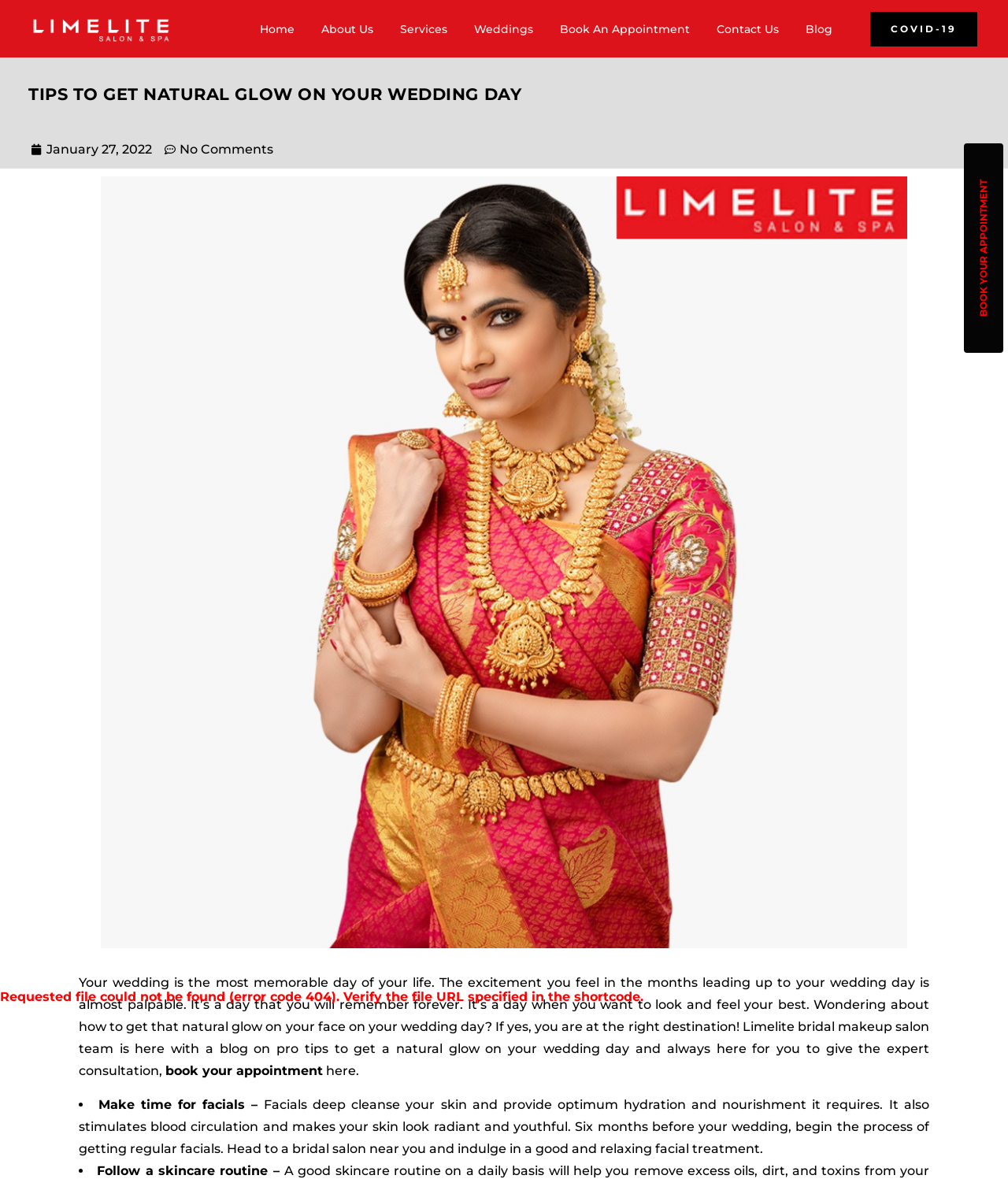Find the bounding box coordinates corresponding to the UI element with the description: "Covid-19". The coordinates should be formatted as [left, top, right, bottom], with values as floats between 0 and 1.

[0.864, 0.01, 0.97, 0.039]